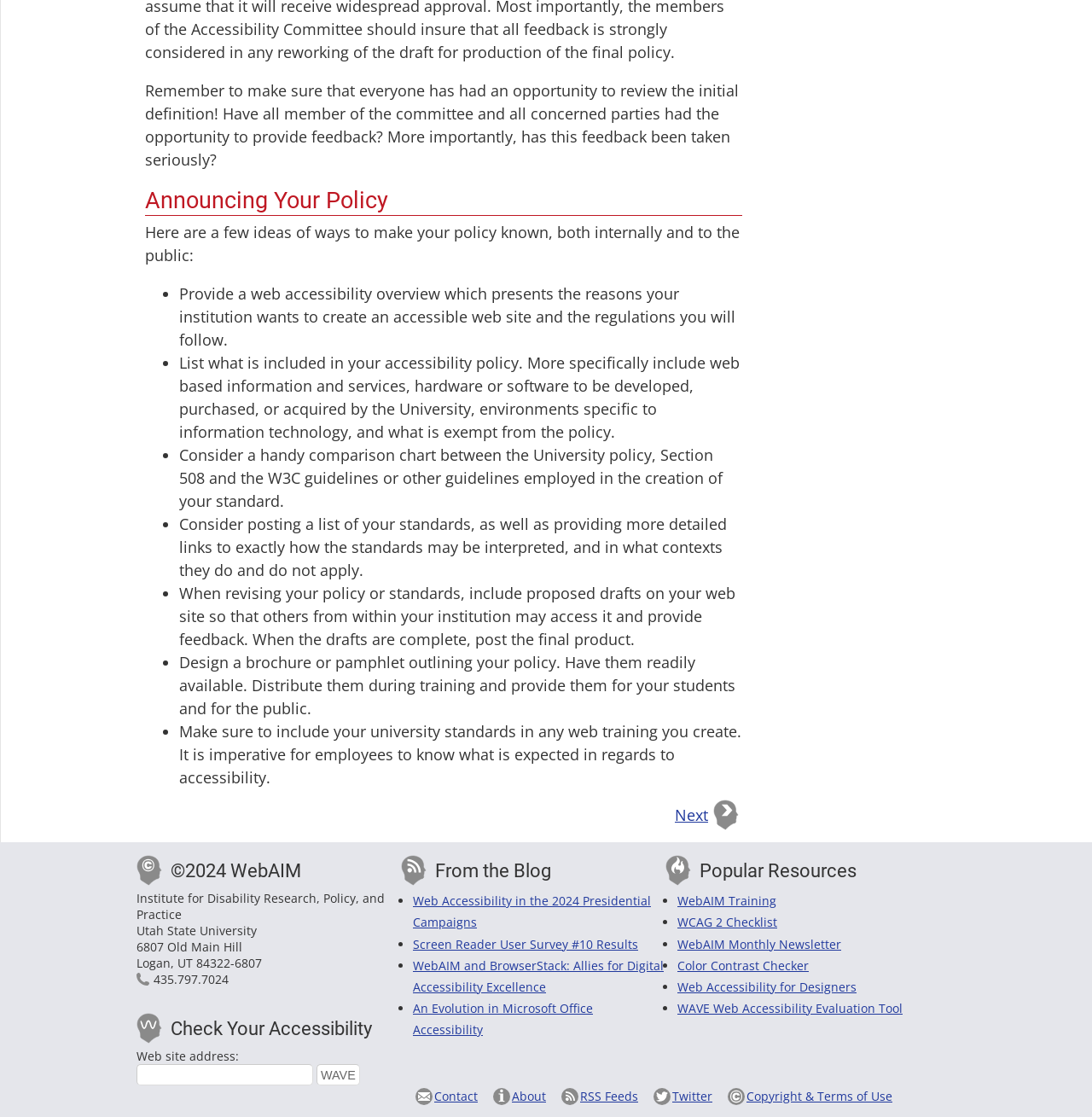Extract the bounding box coordinates for the UI element described as: "Web Accessibility for Designers".

[0.62, 0.876, 0.784, 0.891]